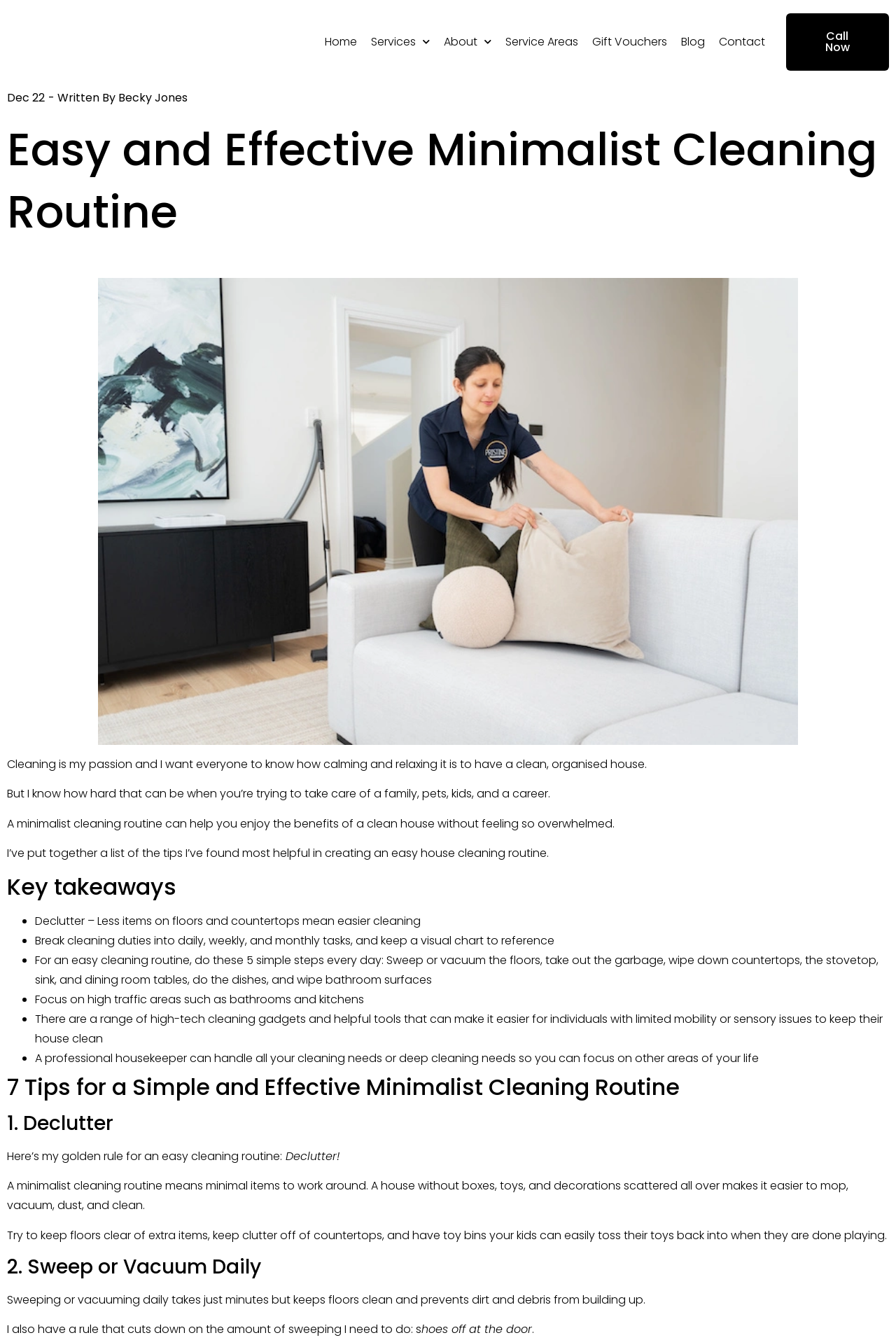What is the author's name?
Give a detailed explanation using the information visible in the image.

The author's name is mentioned in the link '- Written By Becky Jones' which is located below the time element showing the date 'Dec 22'.